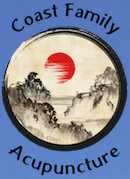Give a concise answer using one word or a phrase to the following question:
What is the background color of the logo?

Calming blue